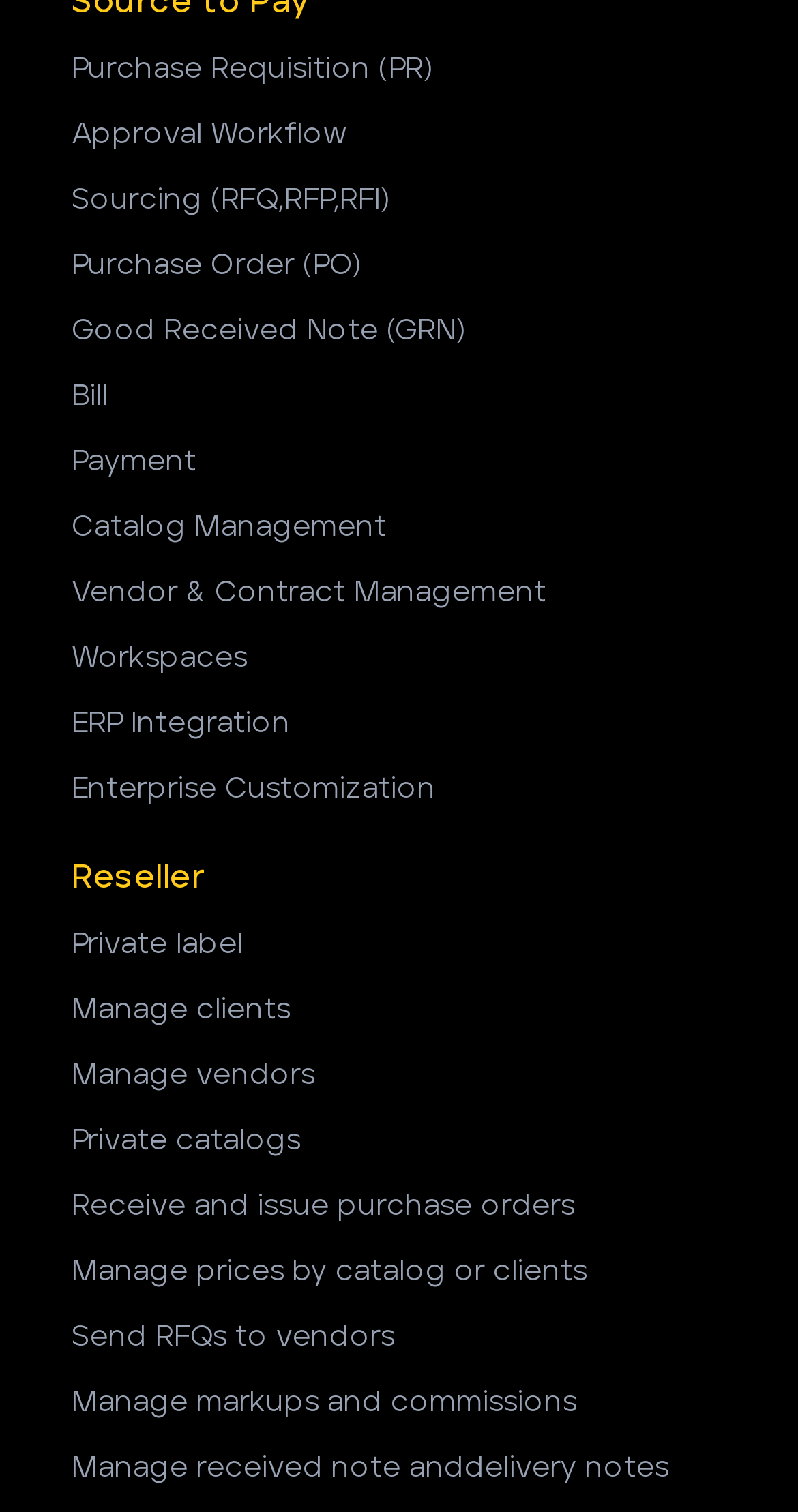What is the last link on the webpage?
Could you give a comprehensive explanation in response to this question?

The last link on the webpage is 'Manage received note and delivery notes' which is located at the bottom of the webpage with a bounding box coordinate of [0.09, 0.956, 0.91, 0.986].